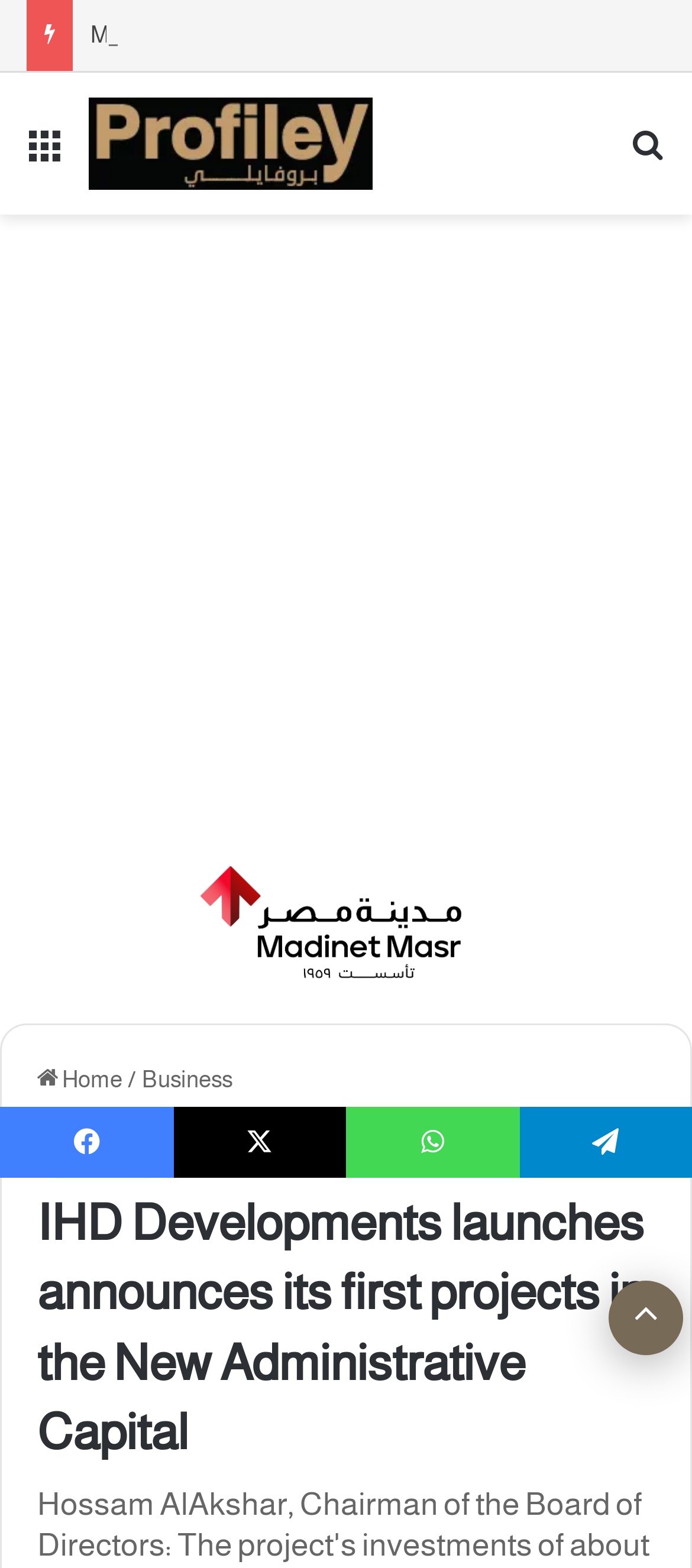What is the first menu item in the secondary navigation?
Please answer the question with a single word or phrase, referencing the image.

بروفايلي